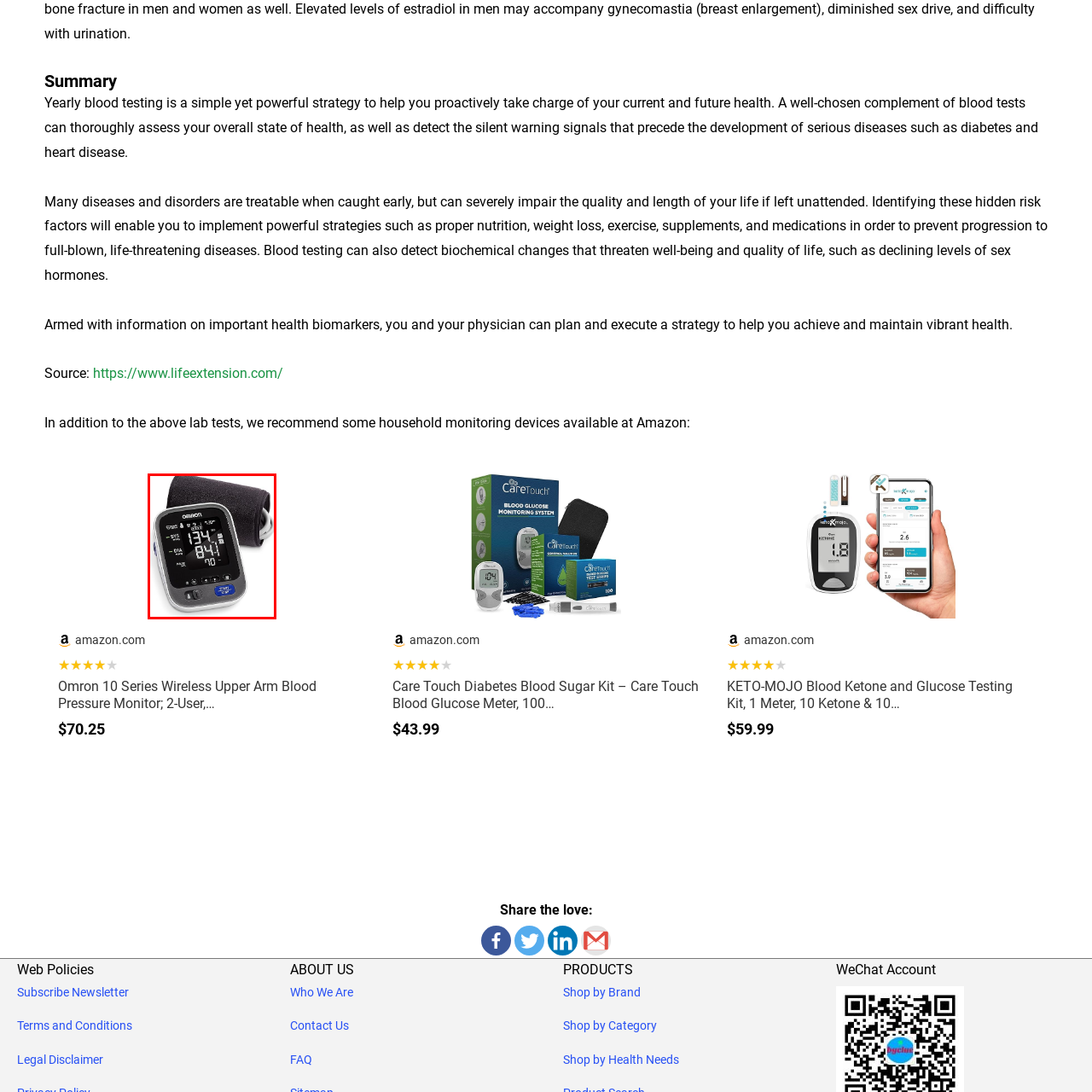Thoroughly describe the scene captured inside the red-bordered section of the image.

The image features the Omron 10 Series Wireless Upper Arm Blood Pressure Monitor, a sophisticated device designed for personal health management. This digital monitor displays critical blood pressure readings, including systolic and diastolic pressure, as well as pulse rates. The sleek design incorporates a large, easy-to-read screen that provides clear visual feedback, making it user-friendly for people of all ages. The accompanying cuff is designed for comfort and accuracy, ensuring that users can monitor their blood pressure conveniently at home. This product is particularly valuable for individuals aiming to keep track of their cardiovascular health, detect potential issues early, and share results with their healthcare providers. It is available for purchase, priced at $70.25.